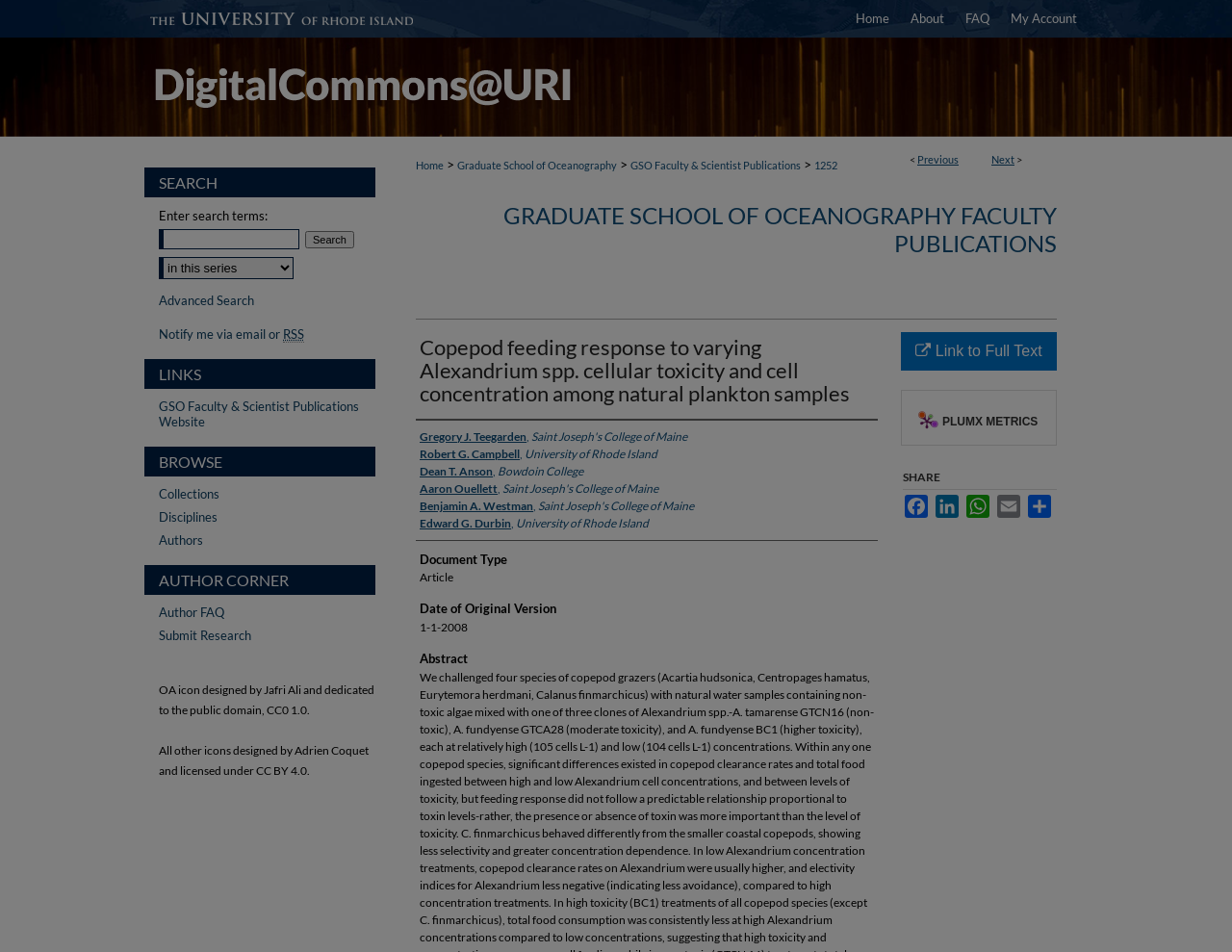Determine the bounding box coordinates of the region I should click to achieve the following instruction: "Click on the 'Menu' link". Ensure the bounding box coordinates are four float numbers between 0 and 1, i.e., [left, top, right, bottom].

[0.953, 0.0, 1.0, 0.051]